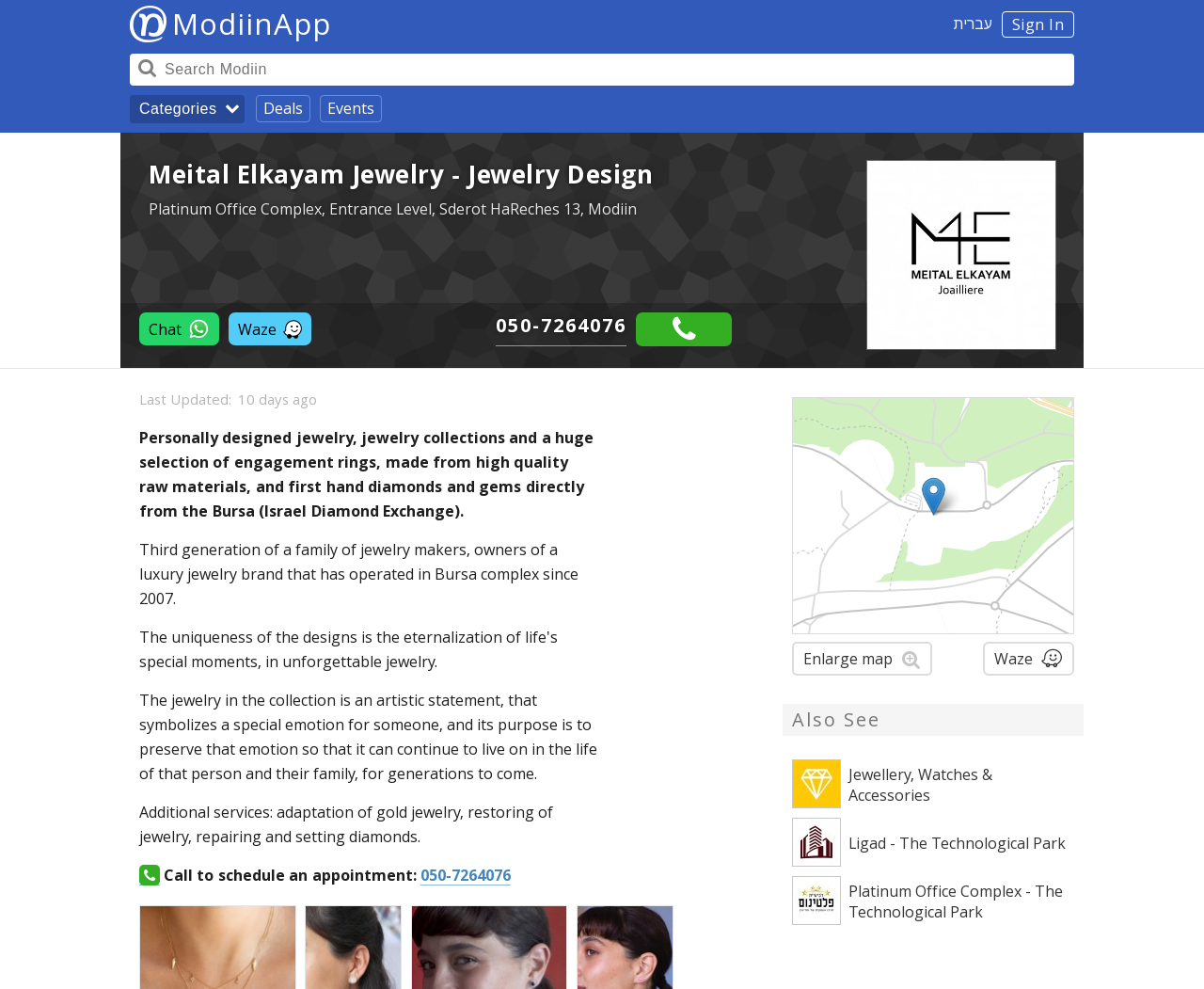Locate the bounding box coordinates of the clickable region to complete the following instruction: "View deals."

[0.213, 0.096, 0.258, 0.124]